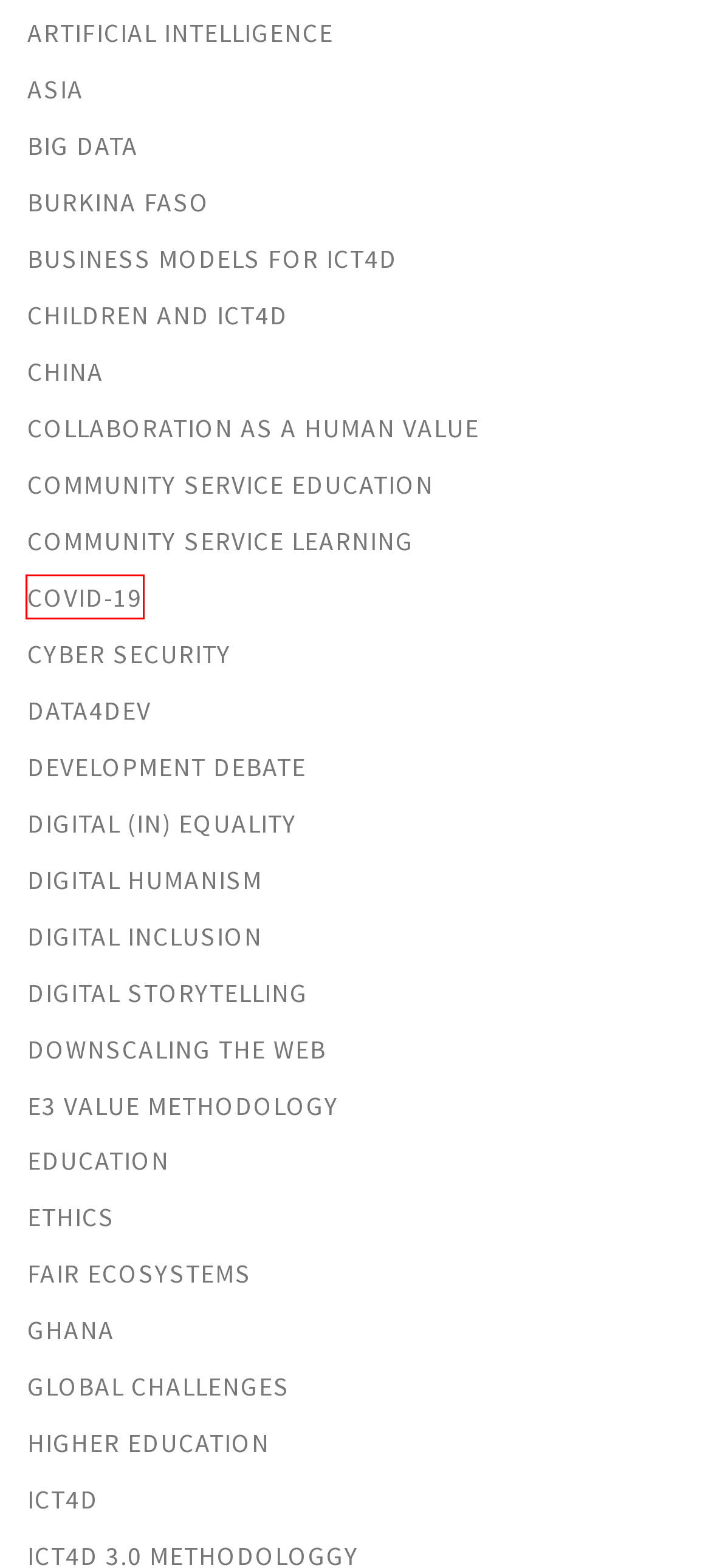You are given a screenshot of a webpage within which there is a red rectangle bounding box. Please choose the best webpage description that matches the new webpage after clicking the selected element in the bounding box. Here are the options:
A. Burkina Faso – W4RA
B. Digital (In) Equality – W4RA
C. Digital Inclusion – W4RA
D. e3 value methodology – W4RA
E. ICT4D – W4RA
F. Development Debate – W4RA
G. Covid-19 – W4RA
H. Digital Humanism – W4RA

G